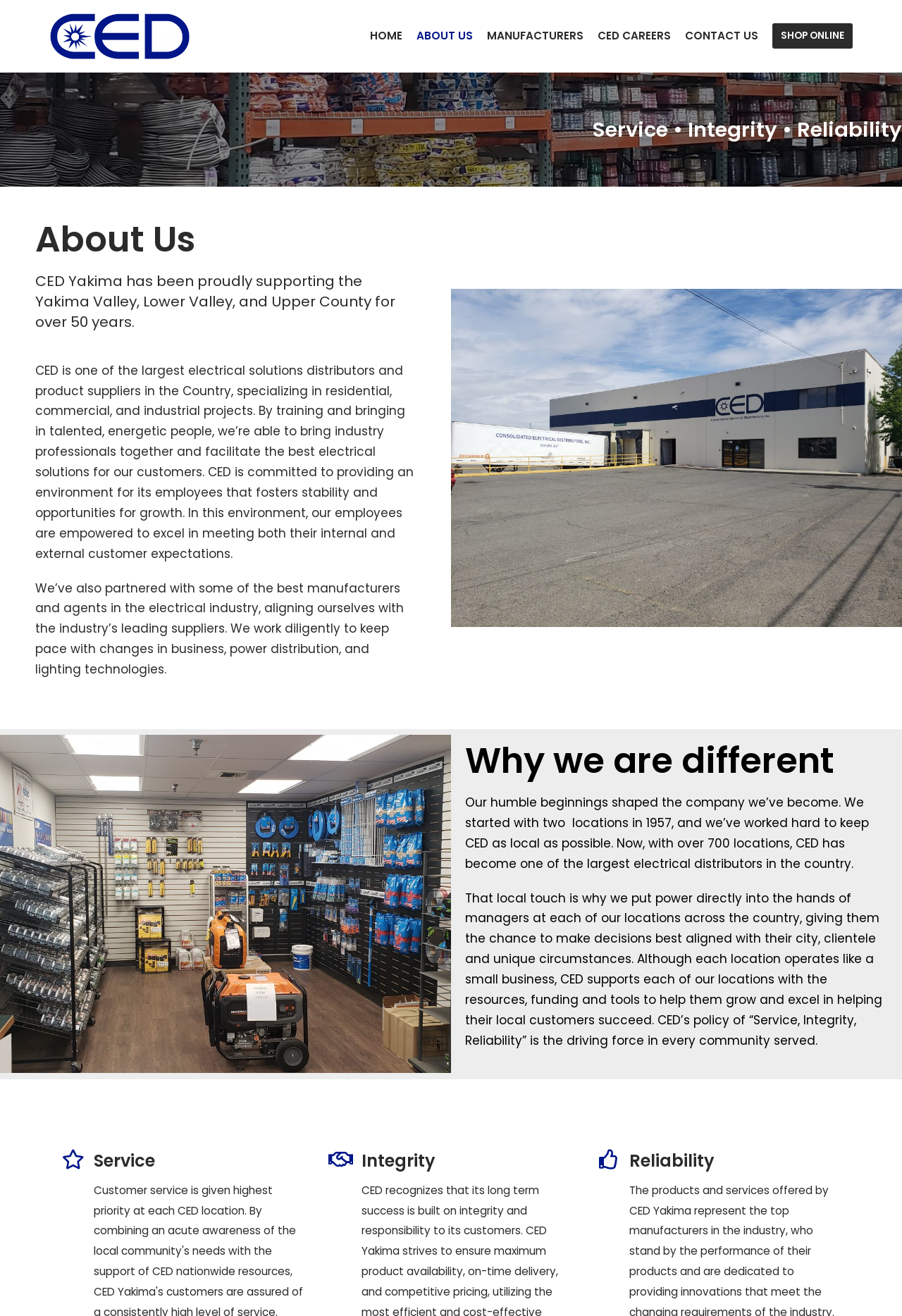Summarize the webpage with a detailed and informative caption.

The webpage is about CED Yakima, an electrical solutions distributor and product supplier. At the top left, there is a "Skip to content" link, followed by the company's logo and name, "CED Yakima". A primary navigation menu is located to the right, containing links to "HOME", "ABOUT US", "MANUFACTURERS", "CED CAREERS", and "CONTACT US". On the top right, there is a "SHOP ONLINE" link.

Below the navigation menu, there is a heading that reads "Service • Integrity • Reliability" in a large font, spanning the entire width of the page. Underneath, there is an "About Us" heading, followed by a brief introduction to CED Yakima, stating that the company has been supporting the Yakima Valley, Lower Valley, and Upper County for over 50 years.

The main content of the page is divided into sections. The first section describes CED Yakima's business, stating that it is one of the largest electrical solutions distributors and product suppliers in the country, specializing in residential, commercial, and industrial projects. The text also mentions the company's commitment to providing a stable environment for its employees and its partnerships with leading manufacturers and agents in the electrical industry.

The next section, titled "Why we are different", explains how CED Yakima's humble beginnings have shaped the company into what it is today. The text describes how the company started with two locations in 1957 and has since grown to over 700 locations, while still maintaining a local touch by giving managers at each location the autonomy to make decisions.

At the bottom of the page, there are three headings: "Service", "Integrity", and "Reliability", which are likely the core values of CED Yakima.